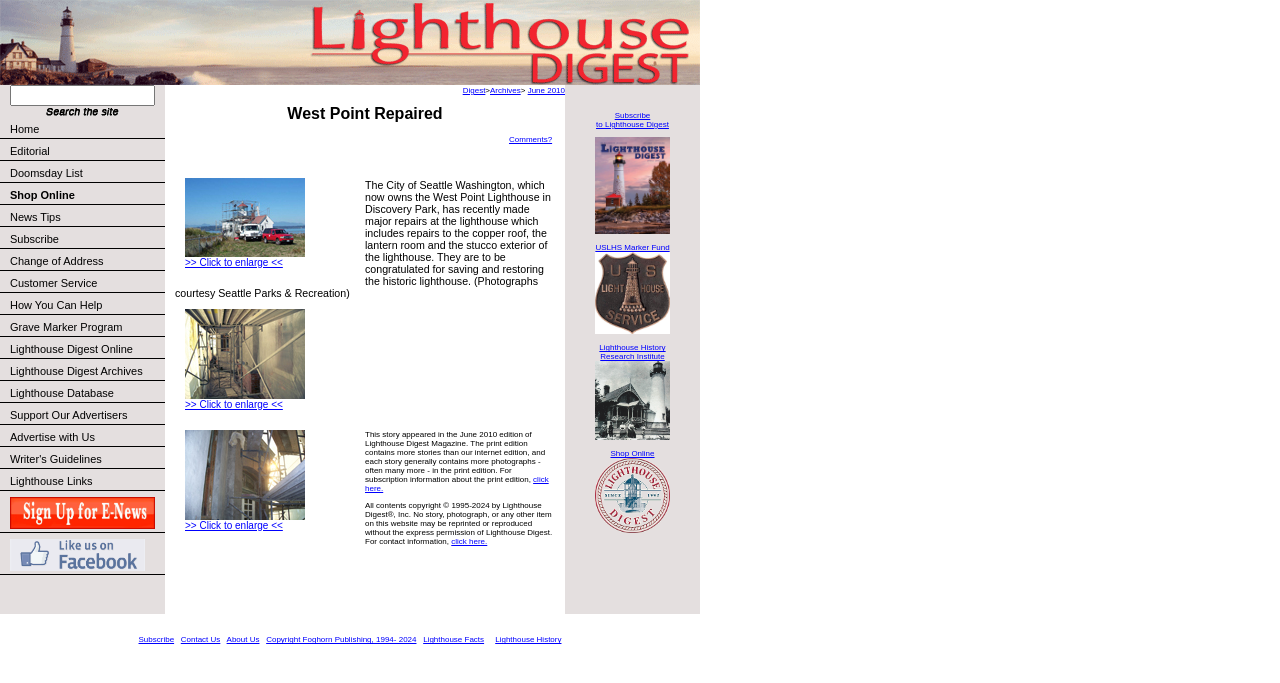Please provide a detailed answer to the question below based on the screenshot: 
What is the name of the lighthouse being repaired?

The answer can be found in the main content of the webpage, where it is mentioned that 'The City of Seattle Washington, which now owns the West Point Lighthouse in Discovery Park, has recently made major repairs at the lighthouse...'.